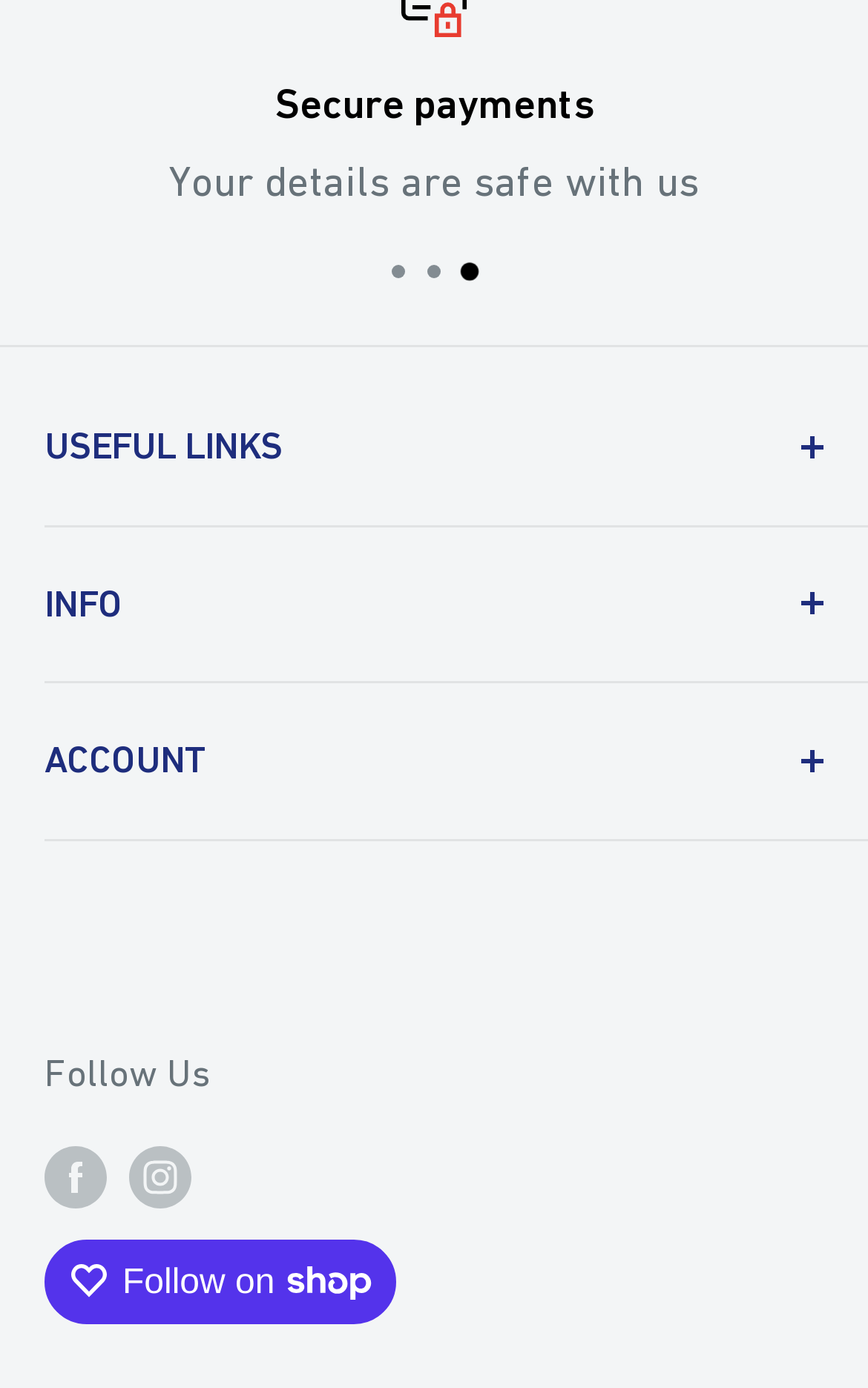Please find the bounding box coordinates of the element's region to be clicked to carry out this instruction: "View 'Terms & Conditions'".

[0.051, 0.541, 0.897, 0.6]